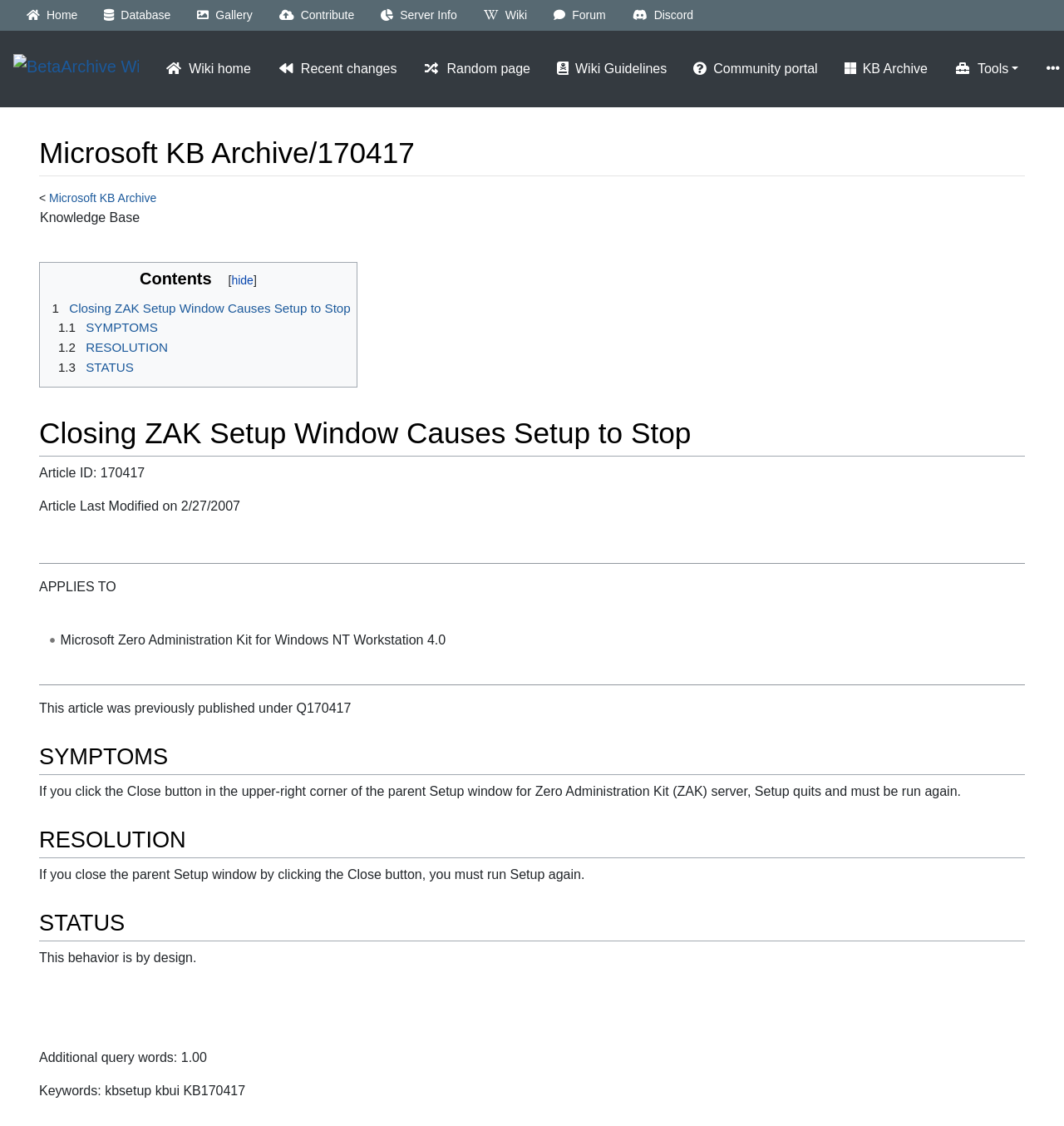Please give the bounding box coordinates of the area that should be clicked to fulfill the following instruction: "Contact us". The coordinates should be in the format of four float numbers from 0 to 1, i.e., [left, top, right, bottom].

None